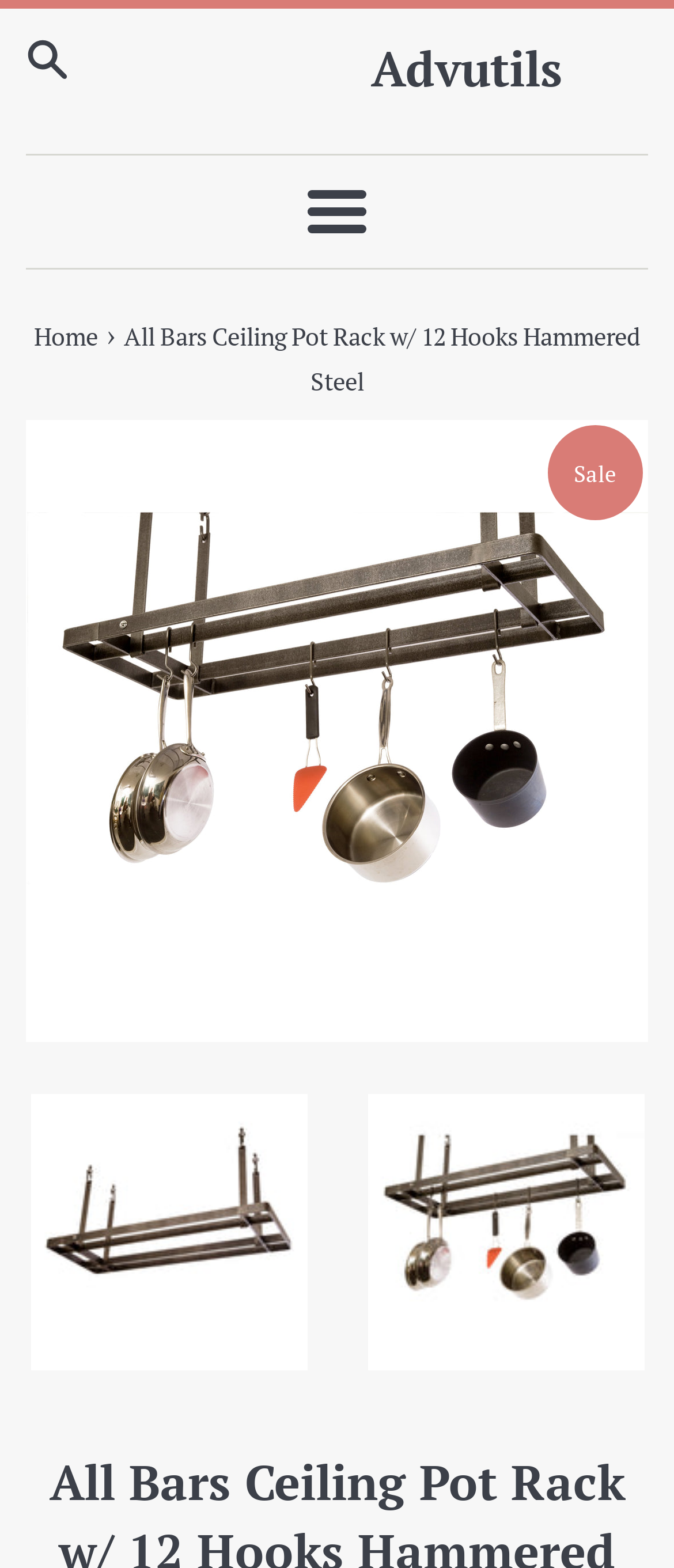What is the material of the product?
Kindly offer a detailed explanation using the data available in the image.

I determined the material of the product by looking at the product name 'All Bars Ceiling Pot Rack w/ 12 Hooks Hammered Steel' which explicitly mentions the material.